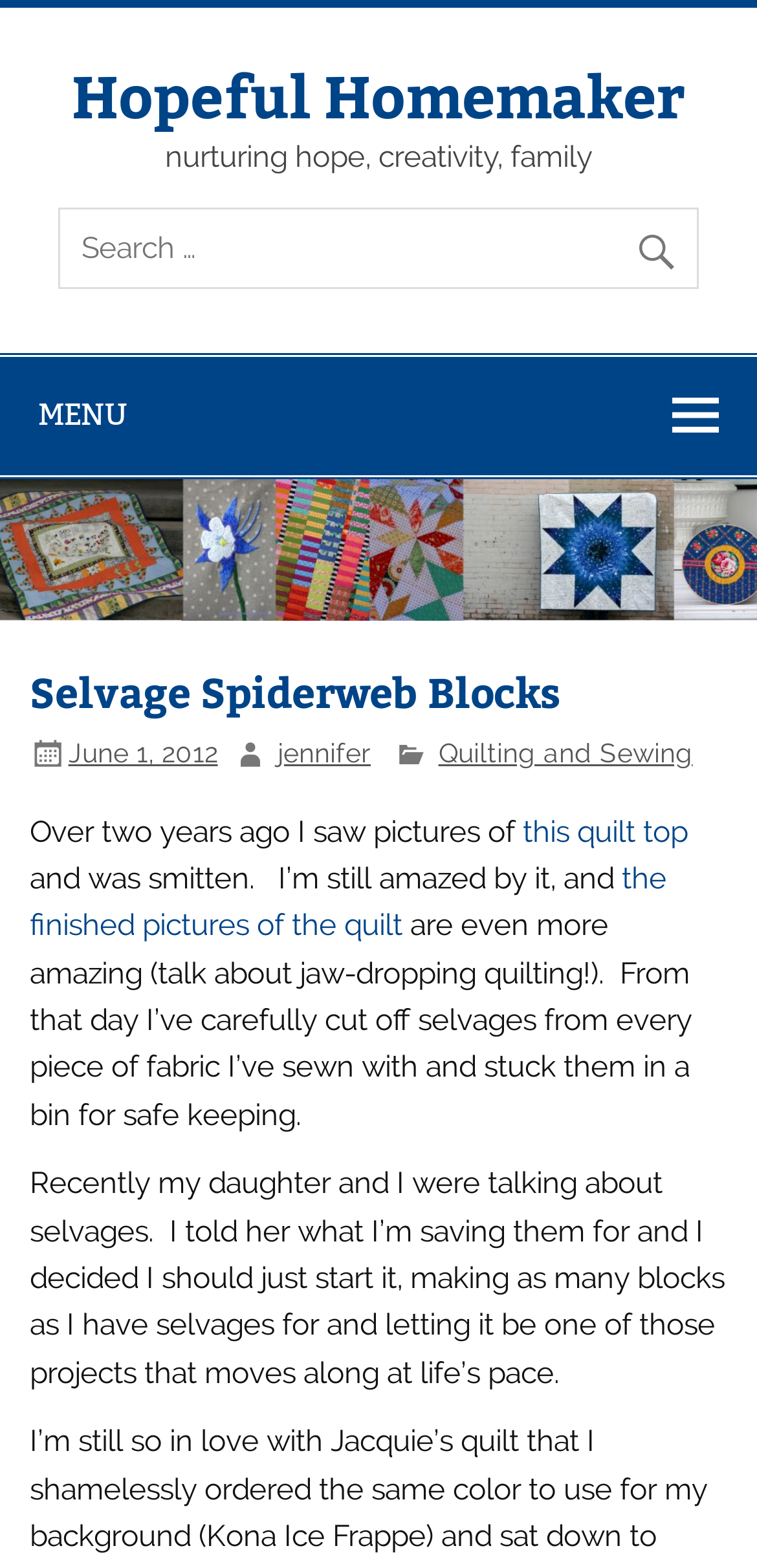Describe the webpage in detail, including text, images, and layout.

The webpage is about a blog post titled "Selvage Spiderweb Blocks" on the "Hopeful Homemaker" website. At the top left corner, there is a logo image of "Hopeful Homemaker" with a heading "nurturing hope, creativity, family" next to it. On the top right corner, there is a search bar with a magnifying glass icon. Below the search bar, there is a "MENU" button.

The main content of the webpage starts with a heading "Selvage Spiderweb Blocks" followed by a date "June 1, 2012" and the author's name "jennifer". There are three categories listed: "Quilting and Sewing". The blog post begins with a paragraph of text that describes the author's fascination with a quilt top and how they have been saving selvages from every piece of fabric they've sewn with. The text is divided into several sections with links embedded within the text.

There are no images of the quilt top or blocks on this webpage, but the text provides a detailed description of the author's experience and plans for creating a quilt using the saved selvages. The text is written in a personal and conversational tone, with the author sharing their thoughts and feelings about the project.